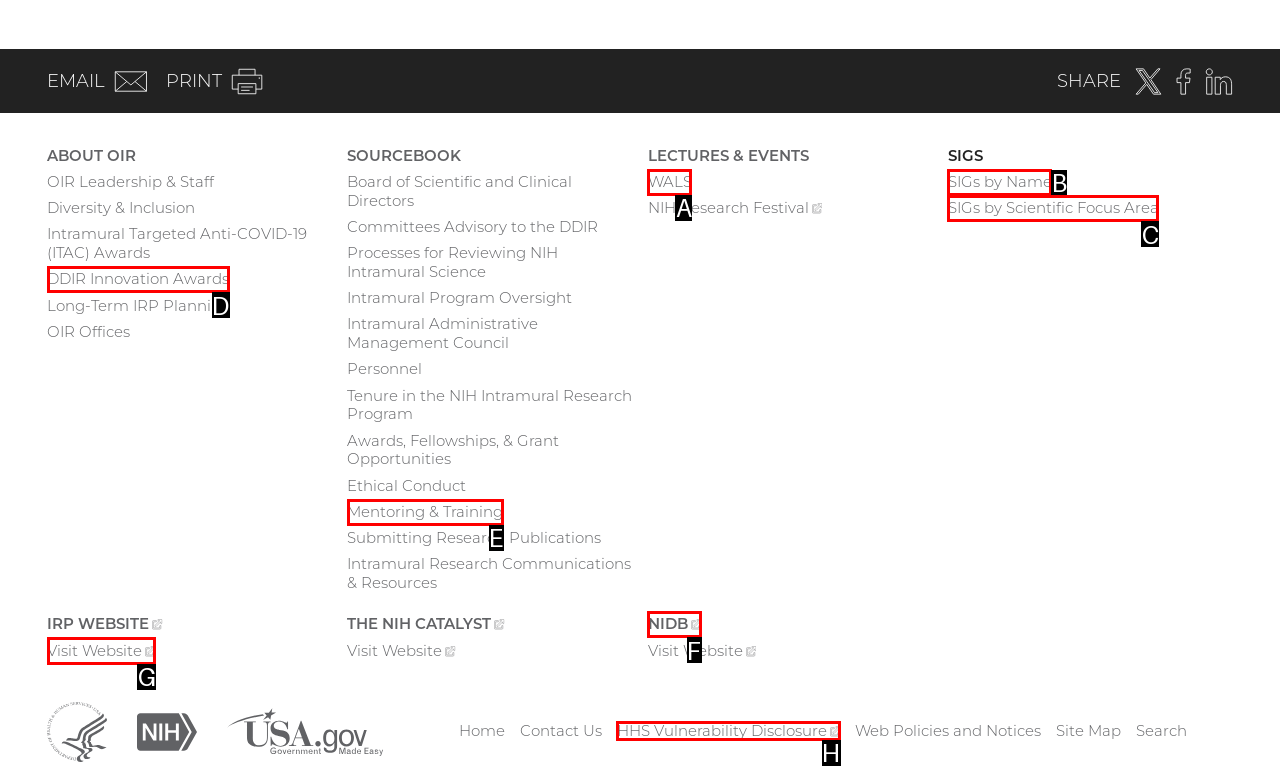From the given choices, determine which HTML element aligns with the description: Visit Website (external link) Respond with the letter of the appropriate option.

G